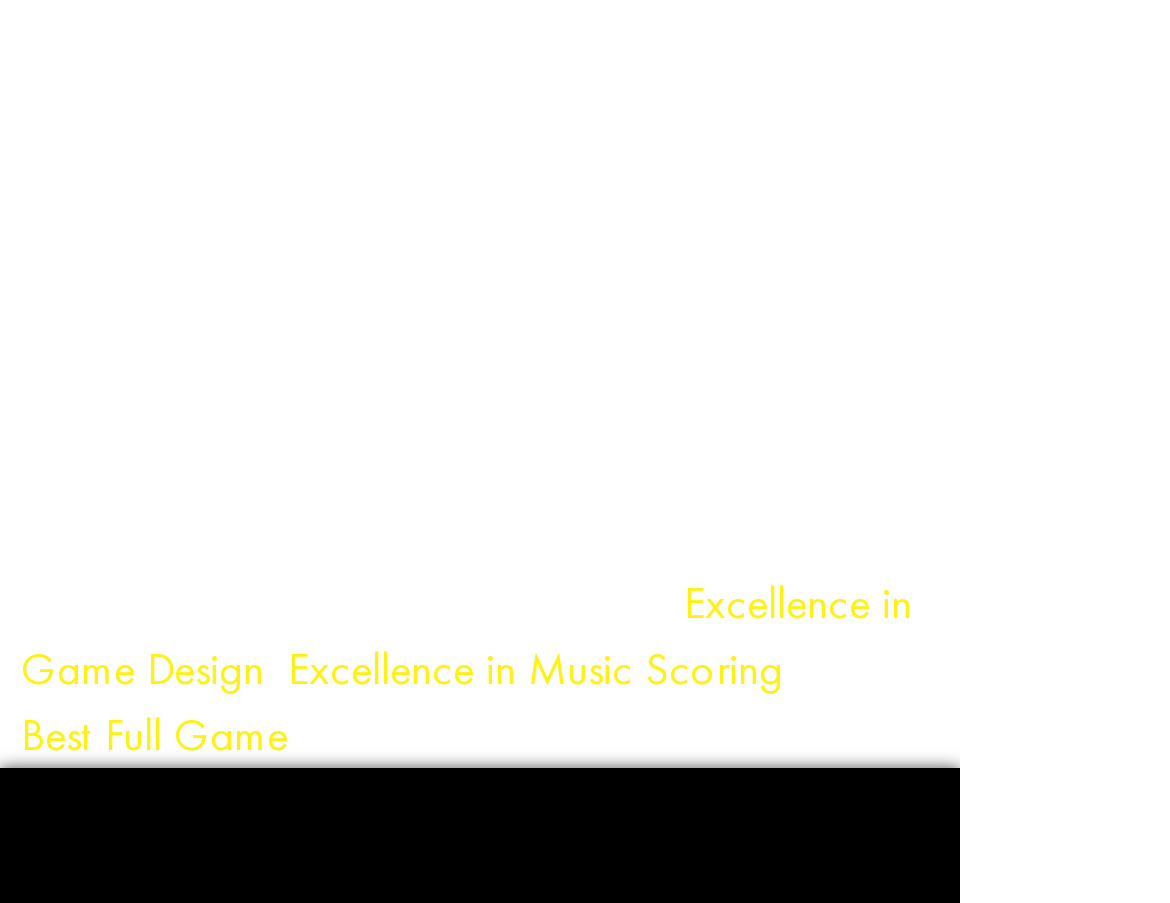Give a concise answer using only one word or phrase for this question:
What awards was Minos nominated for?

Three awards